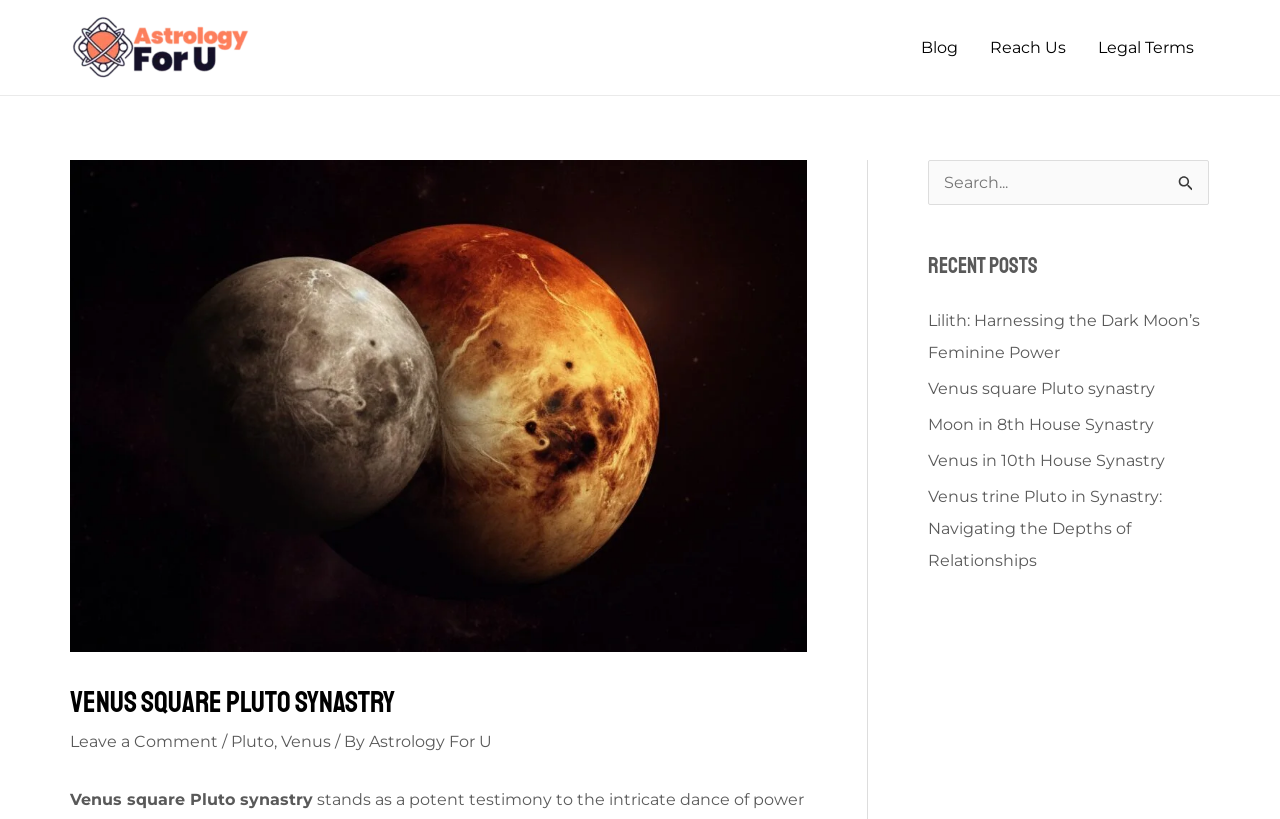Locate the UI element that matches the description Venus in 10th House Synastry in the webpage screenshot. Return the bounding box coordinates in the format (top-left x, top-left y, bottom-right x, bottom-right y), with values ranging from 0 to 1.

[0.725, 0.55, 0.91, 0.574]